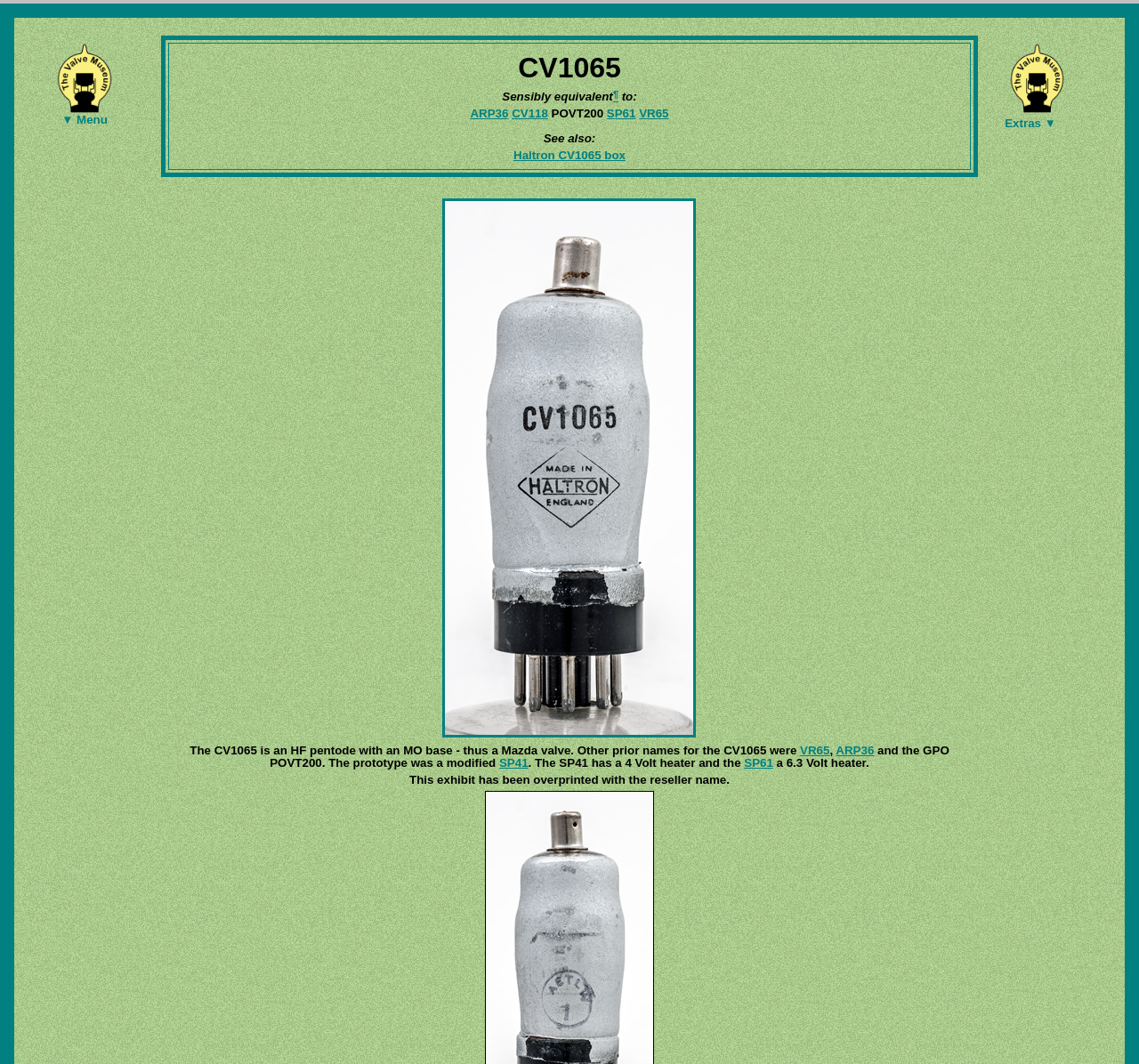What are the other prior names for the CV1065?
Answer the question with detailed information derived from the image.

The webpage lists the other prior names for the CV1065 as VR65, ARP36, and POVT200, which are mentioned in the description of the valve.